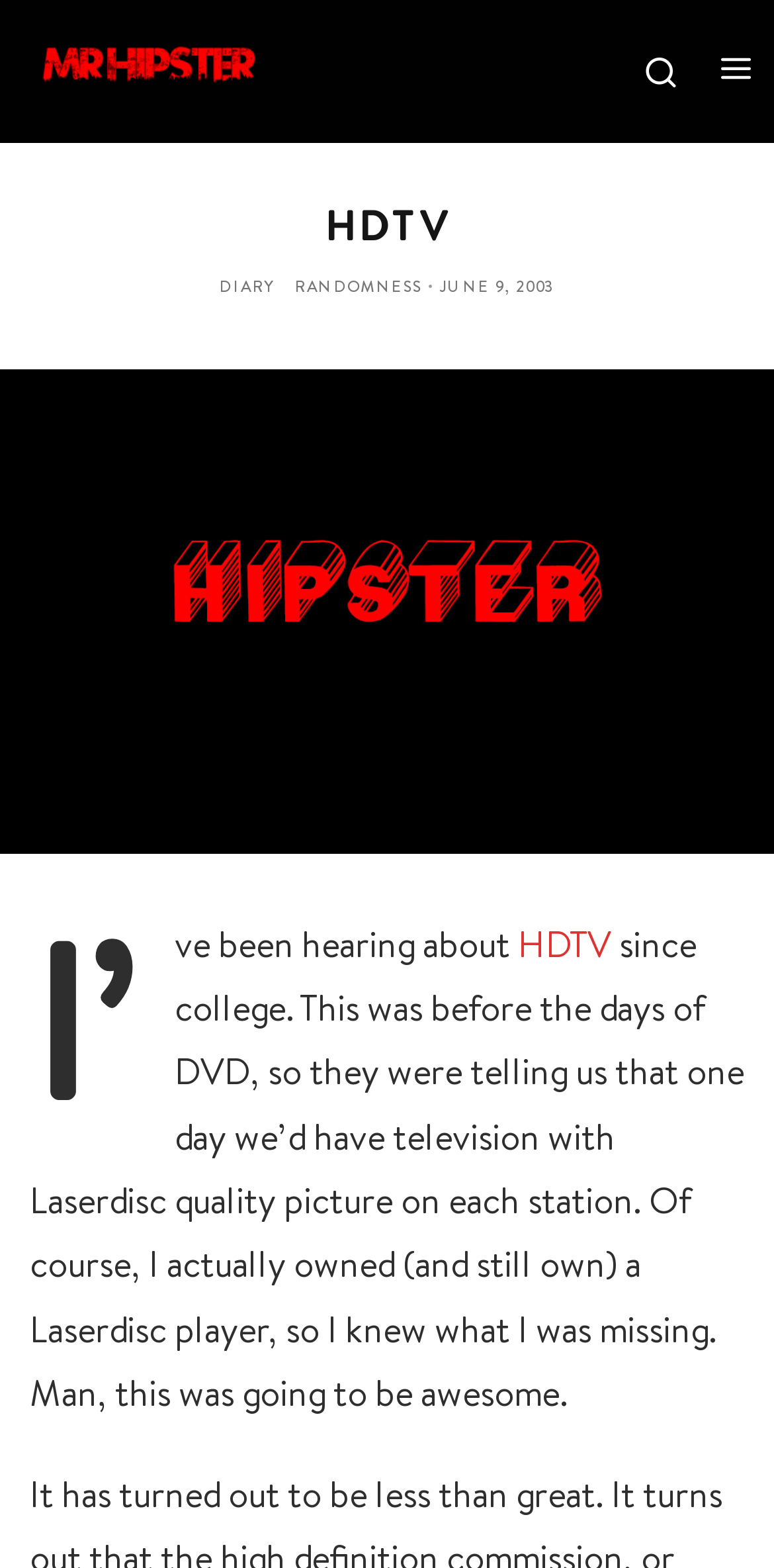Locate the UI element described by August 27, 2023 in the provided webpage screenshot. Return the bounding box coordinates in the format (top-left x, top-left y, bottom-right x, bottom-right y), ensuring all values are between 0 and 1.

None